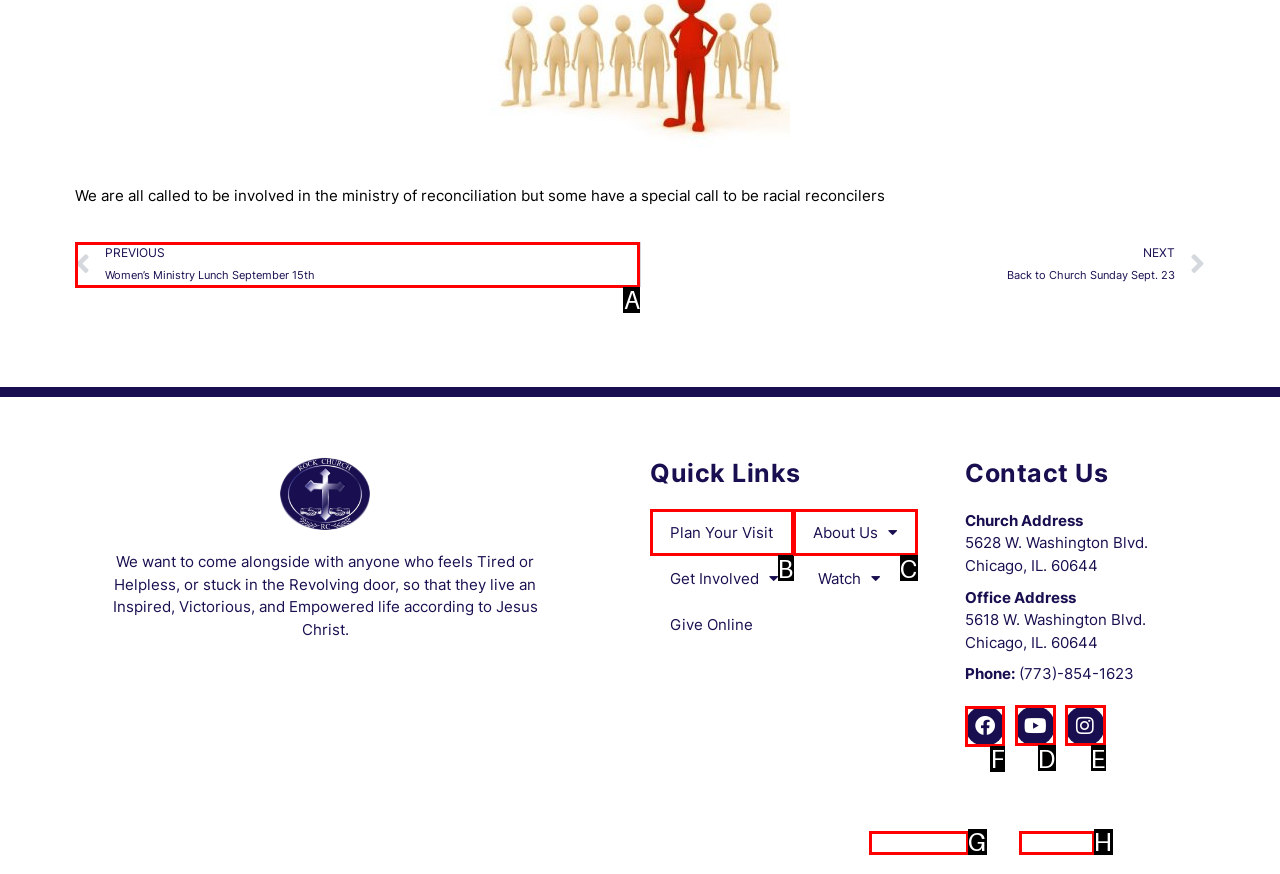To perform the task "Click on 'Facebook' to visit the church's Facebook page", which UI element's letter should you select? Provide the letter directly.

F